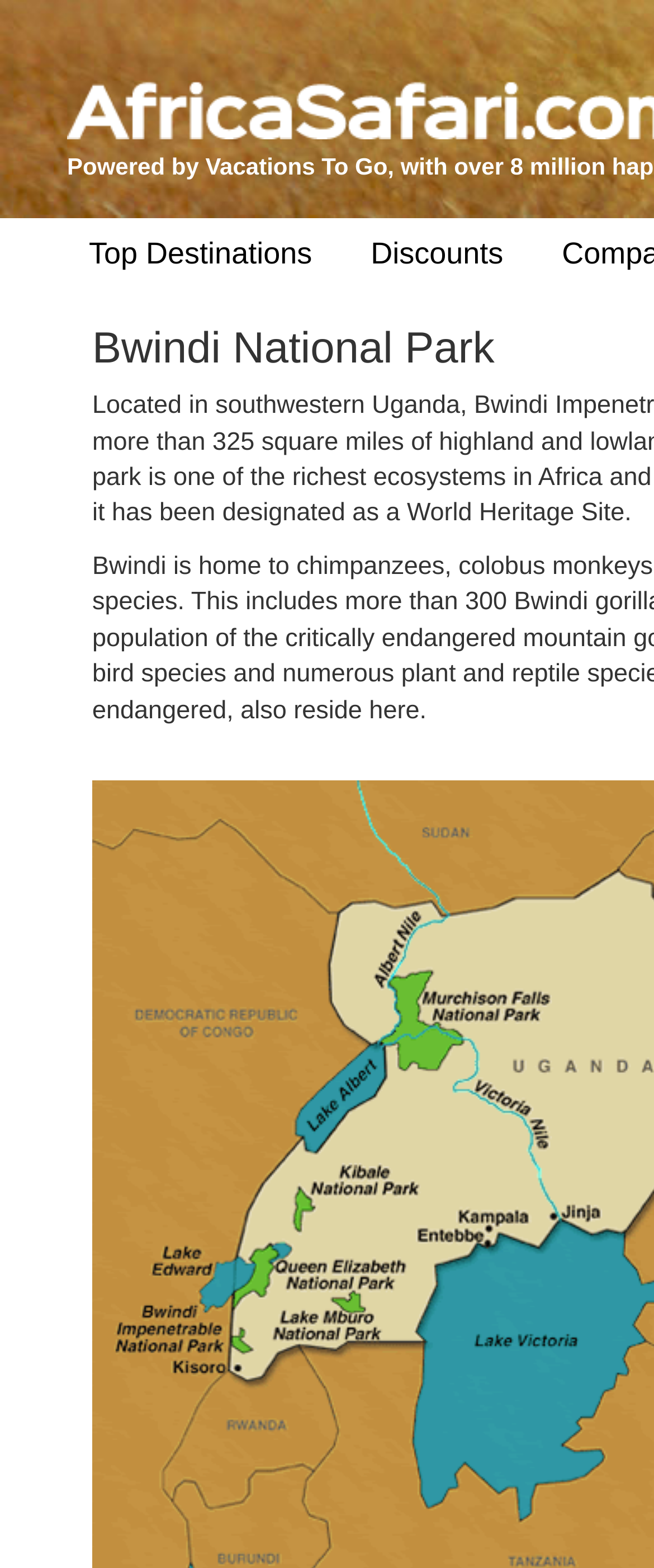Locate the heading on the webpage and return its text.

Bwindi National Park